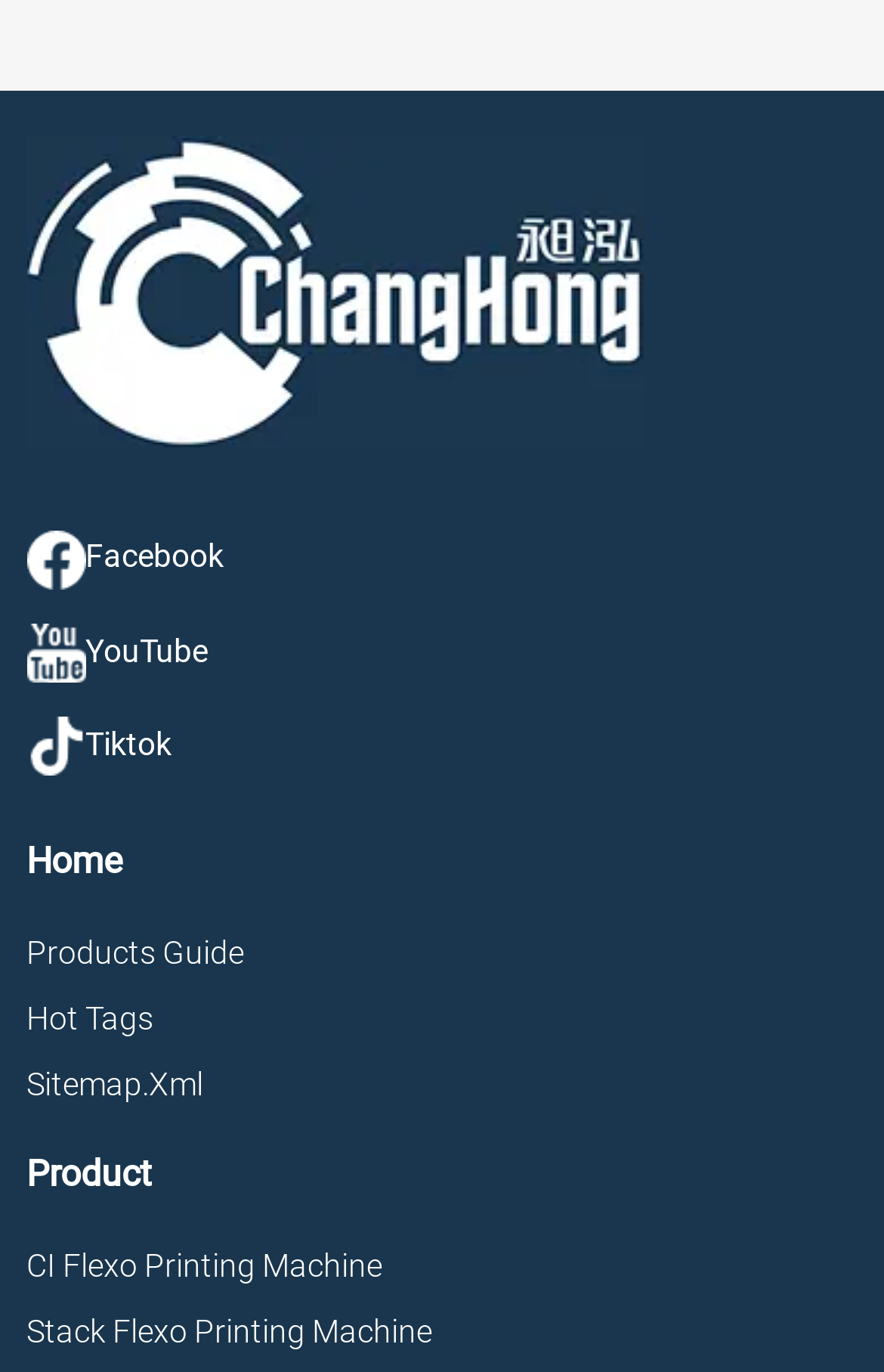Identify the bounding box coordinates of the section that should be clicked to achieve the task described: "visit CI Flexo Printing Machine page".

[0.03, 0.903, 0.951, 0.943]